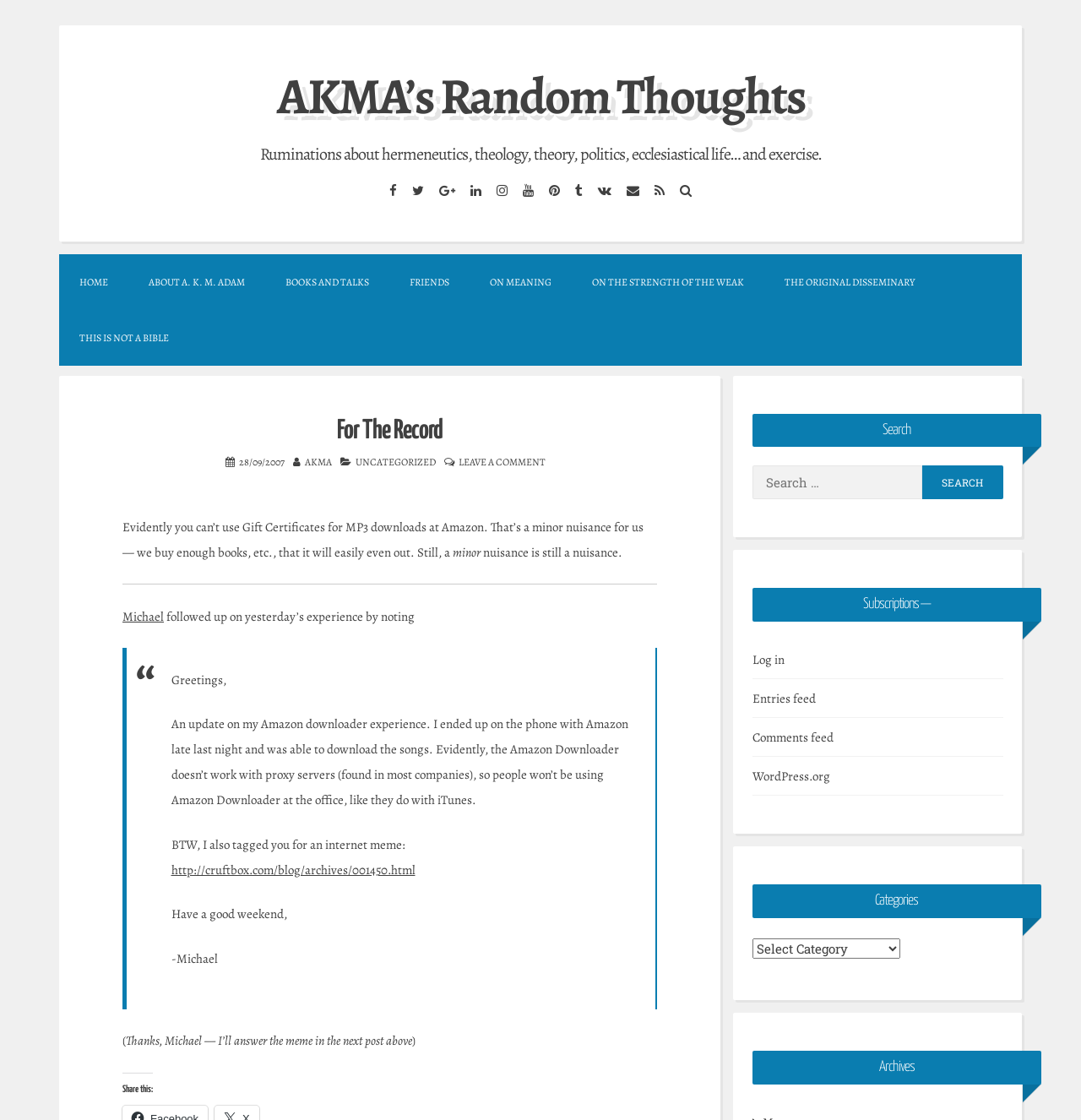Bounding box coordinates should be in the format (top-left x, top-left y, bottom-right x, bottom-right y) and all values should be floating point numbers between 0 and 1. Determine the bounding box coordinate for the UI element described as: About A. K. M. Adam

[0.119, 0.227, 0.245, 0.276]